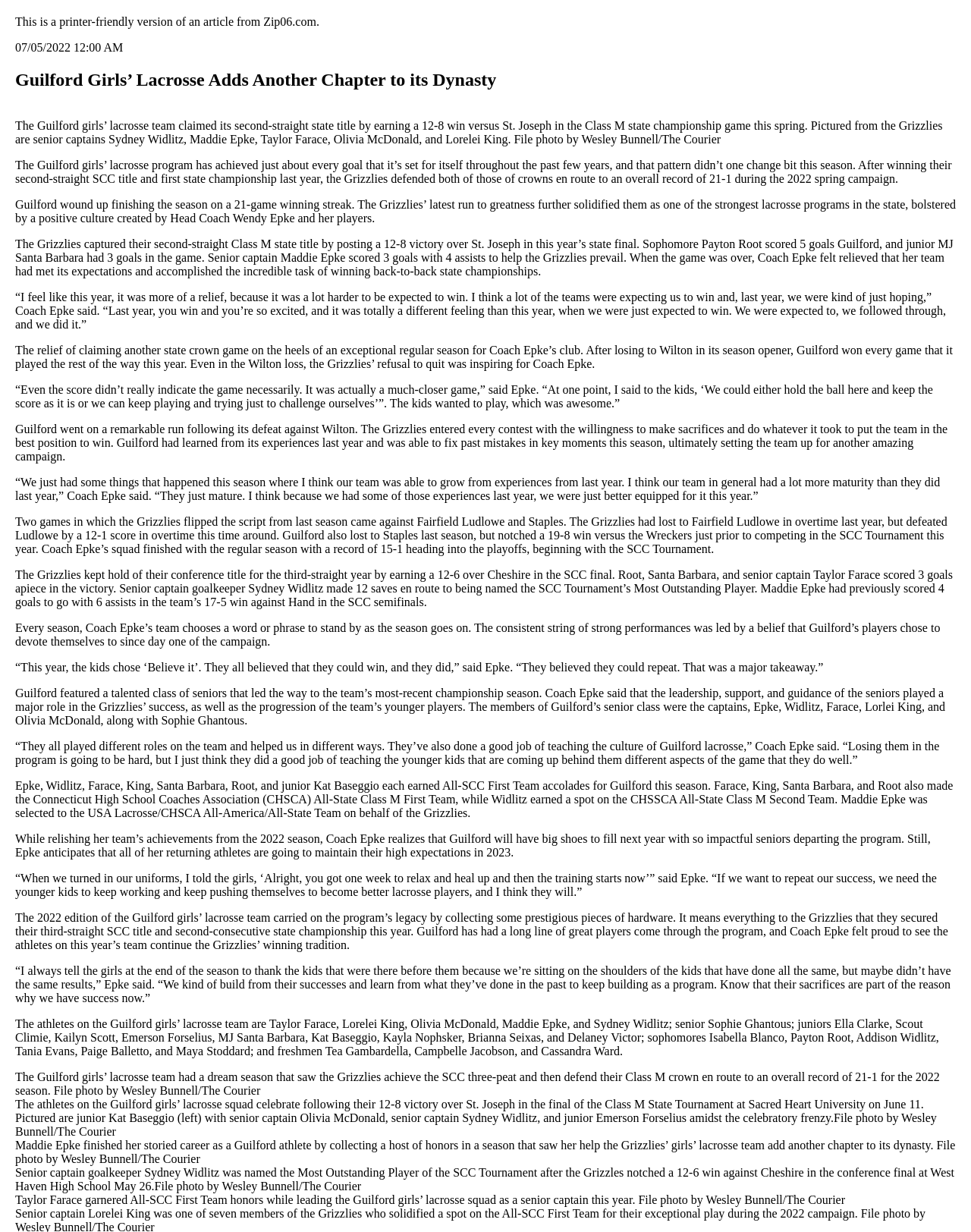Please reply to the following question using a single word or phrase: 
What is the name of the tournament where Guilford won the title?

Class M State Tournament